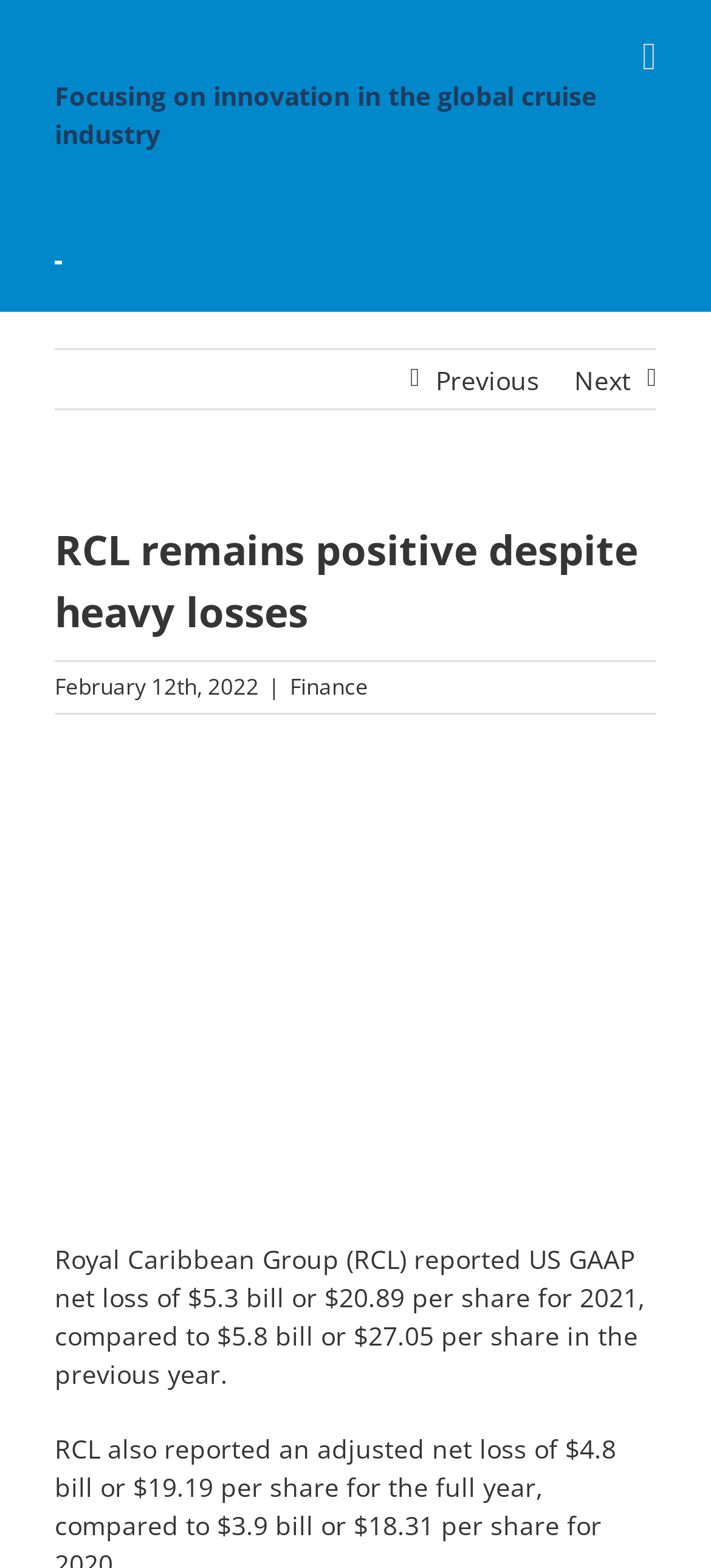Utilize the details in the image to give a detailed response to the question: What is the category of the article 'RCL remains positive despite heavy losses'?

The category of the article 'RCL remains positive despite heavy losses' can be found next to the date, which is 'Finance'.